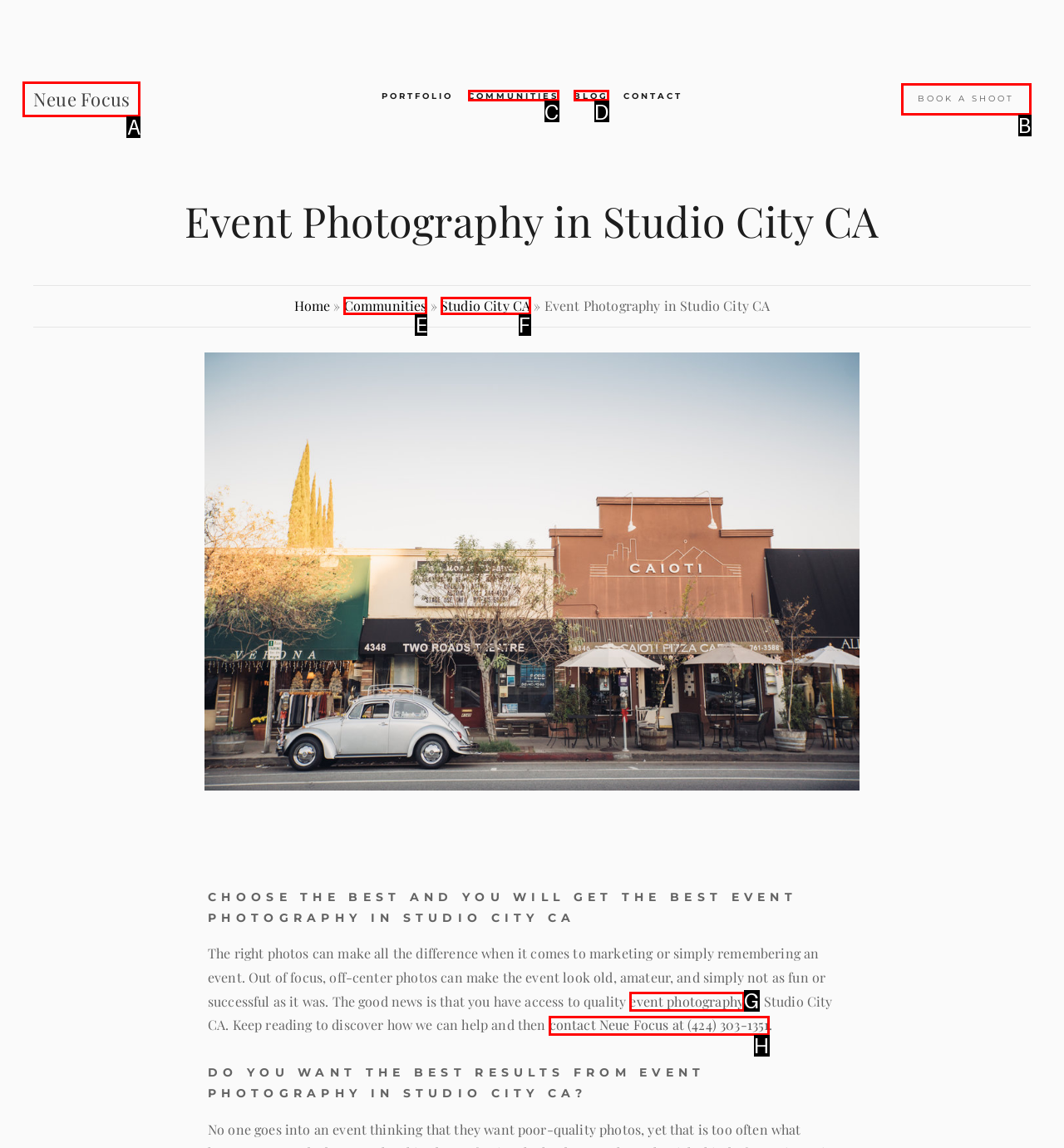Find the HTML element that suits the description: Book a Shoot
Indicate your answer with the letter of the matching option from the choices provided.

B